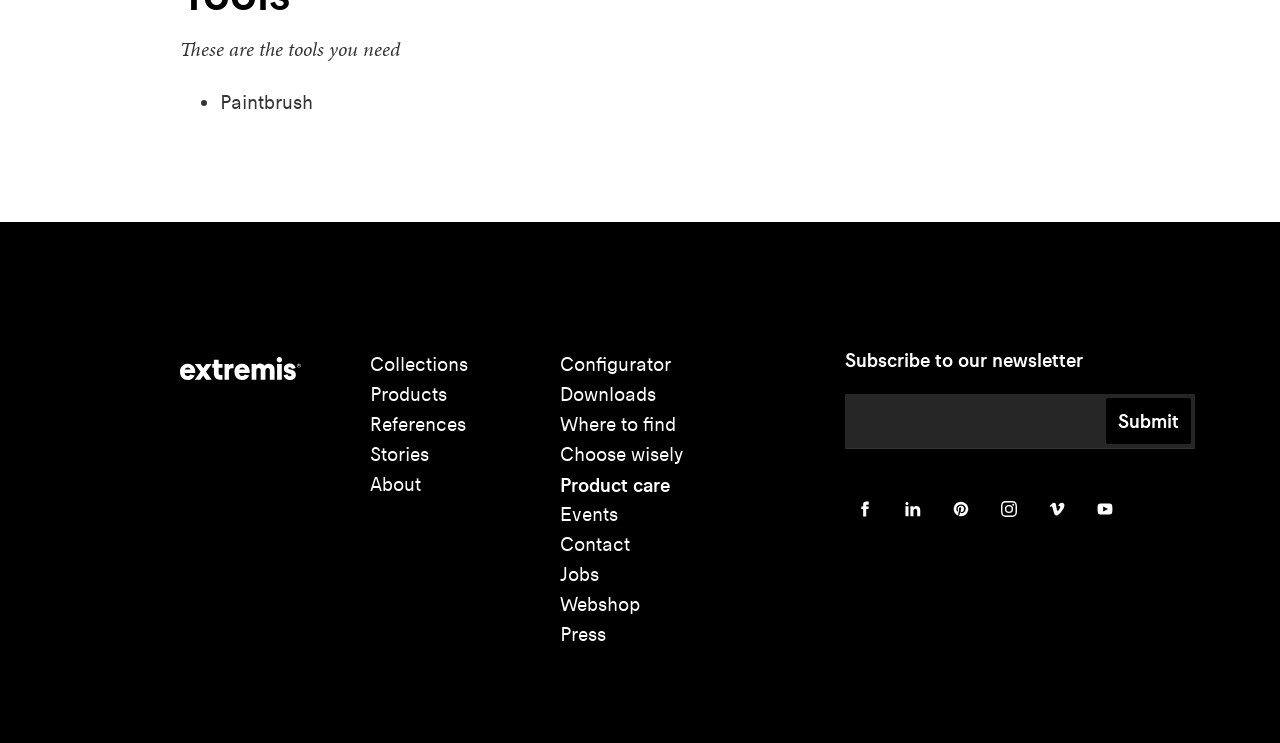What is the purpose of the textbox?
Please respond to the question with a detailed and well-explained answer.

The textbox is used to subscribe to the newsletter as indicated by the heading 'Subscribe to our newsletter' with the bounding box coordinates [0.66, 0.471, 0.934, 0.497] and the textbox element with the bounding box coordinates [0.67, 0.535, 0.858, 0.597].